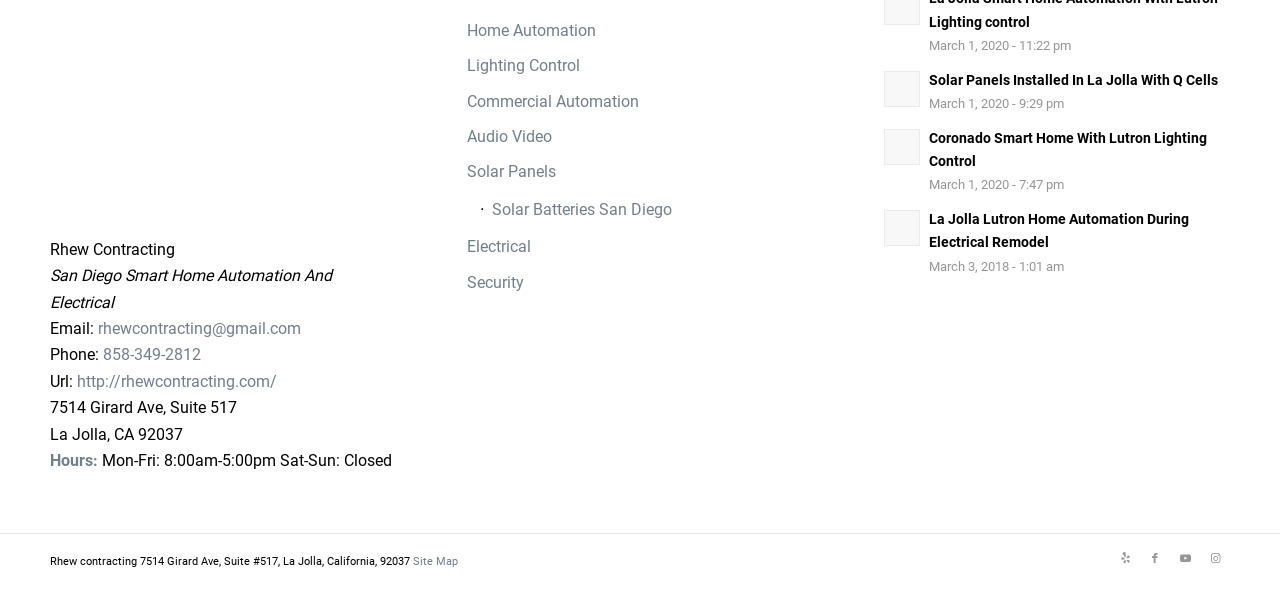What is the purpose of the webpage?
Offer a detailed and full explanation in response to the question.

The webpage appears to be a showcase of the company's services and projects, with links to different services and images of completed projects, suggesting that the purpose of the webpage is to promote the company's offerings and showcase its work.